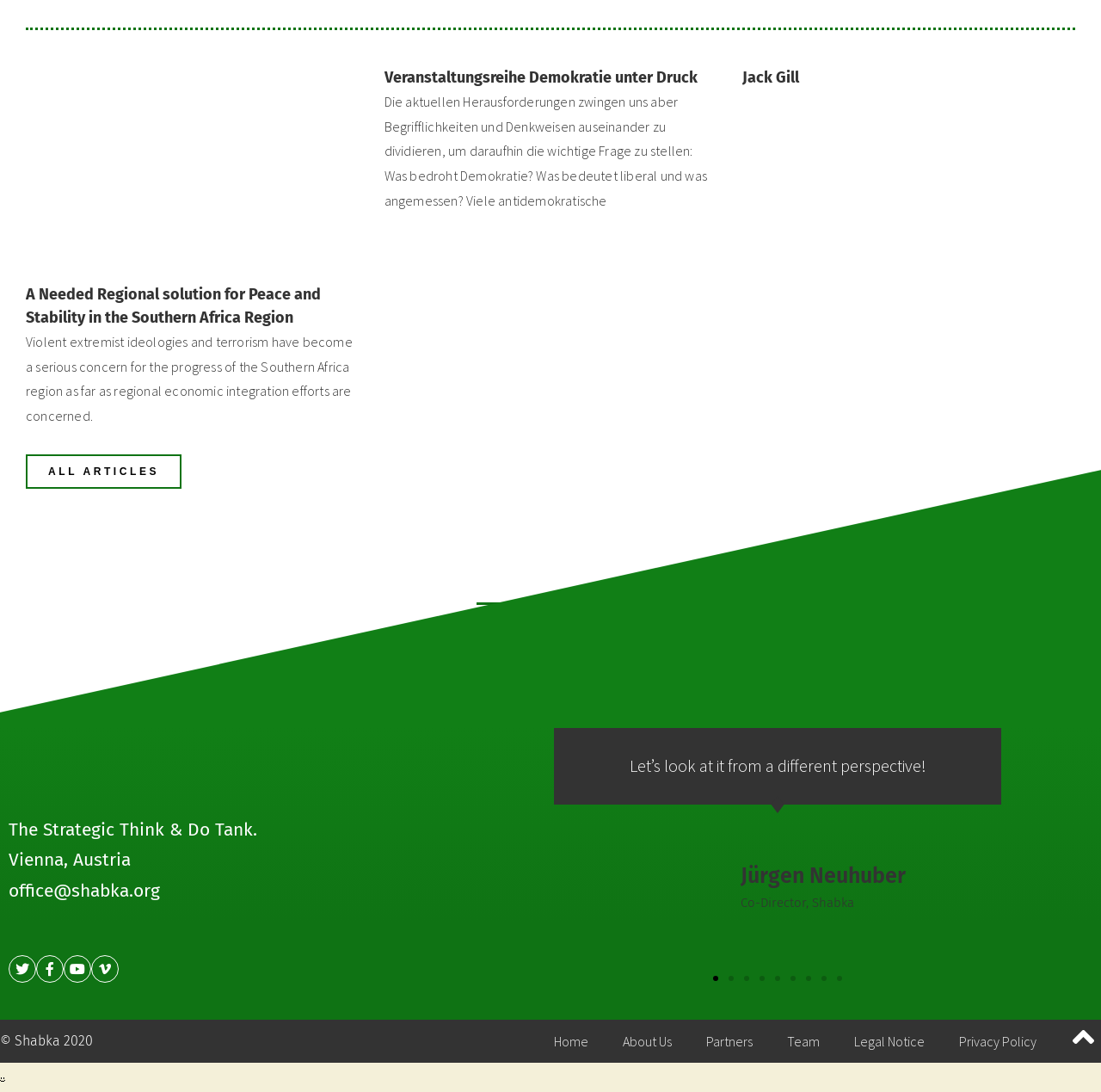Provide the bounding box coordinates, formatted as (top-left x, top-left y, bottom-right x, bottom-right y), with all values being floating point numbers between 0 and 1. Identify the bounding box of the UI element that matches the description: All Articles

[0.023, 0.416, 0.165, 0.448]